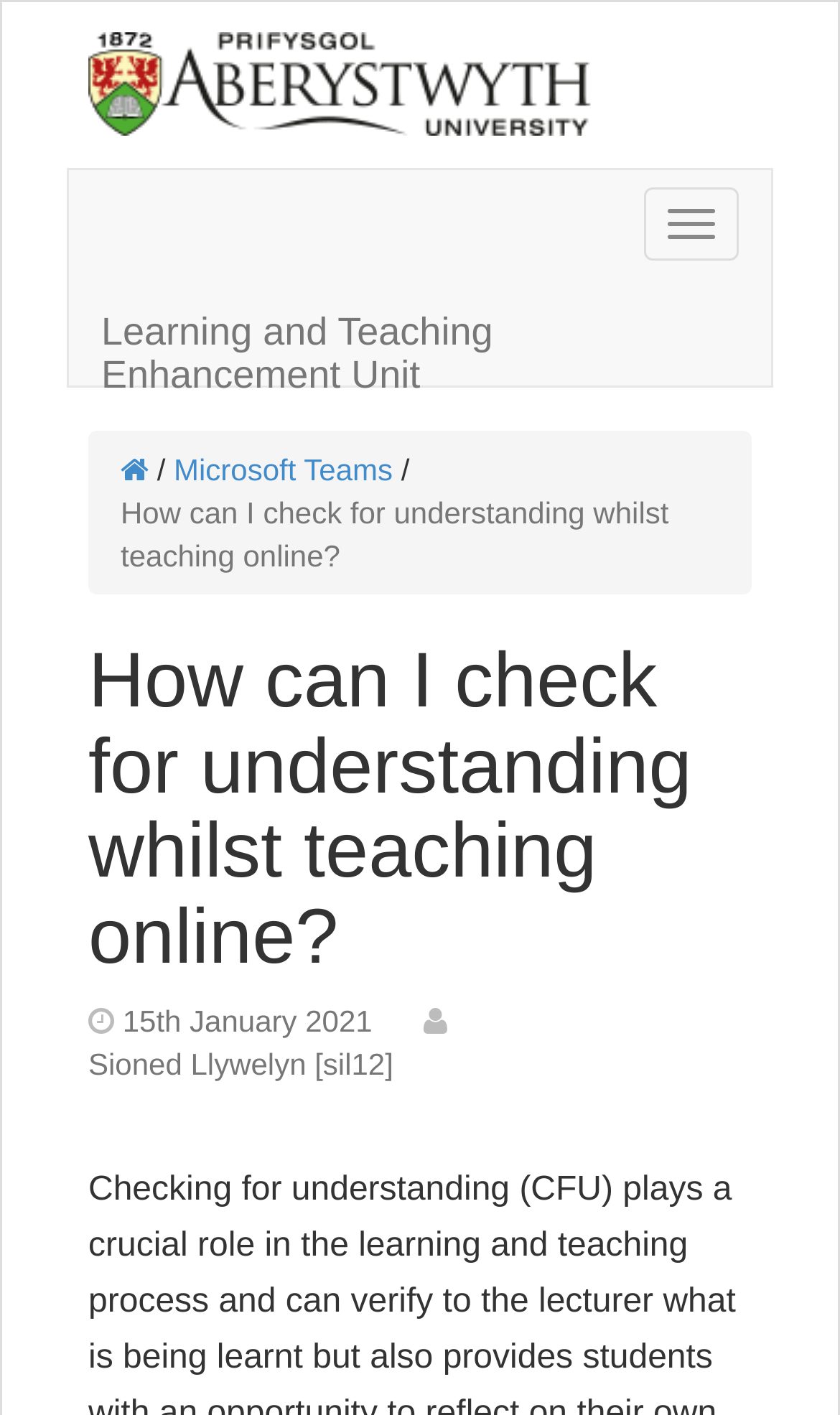Locate the bounding box coordinates of the UI element described by: "MENU". The bounding box coordinates should consist of four float numbers between 0 and 1, i.e., [left, top, right, bottom].

None